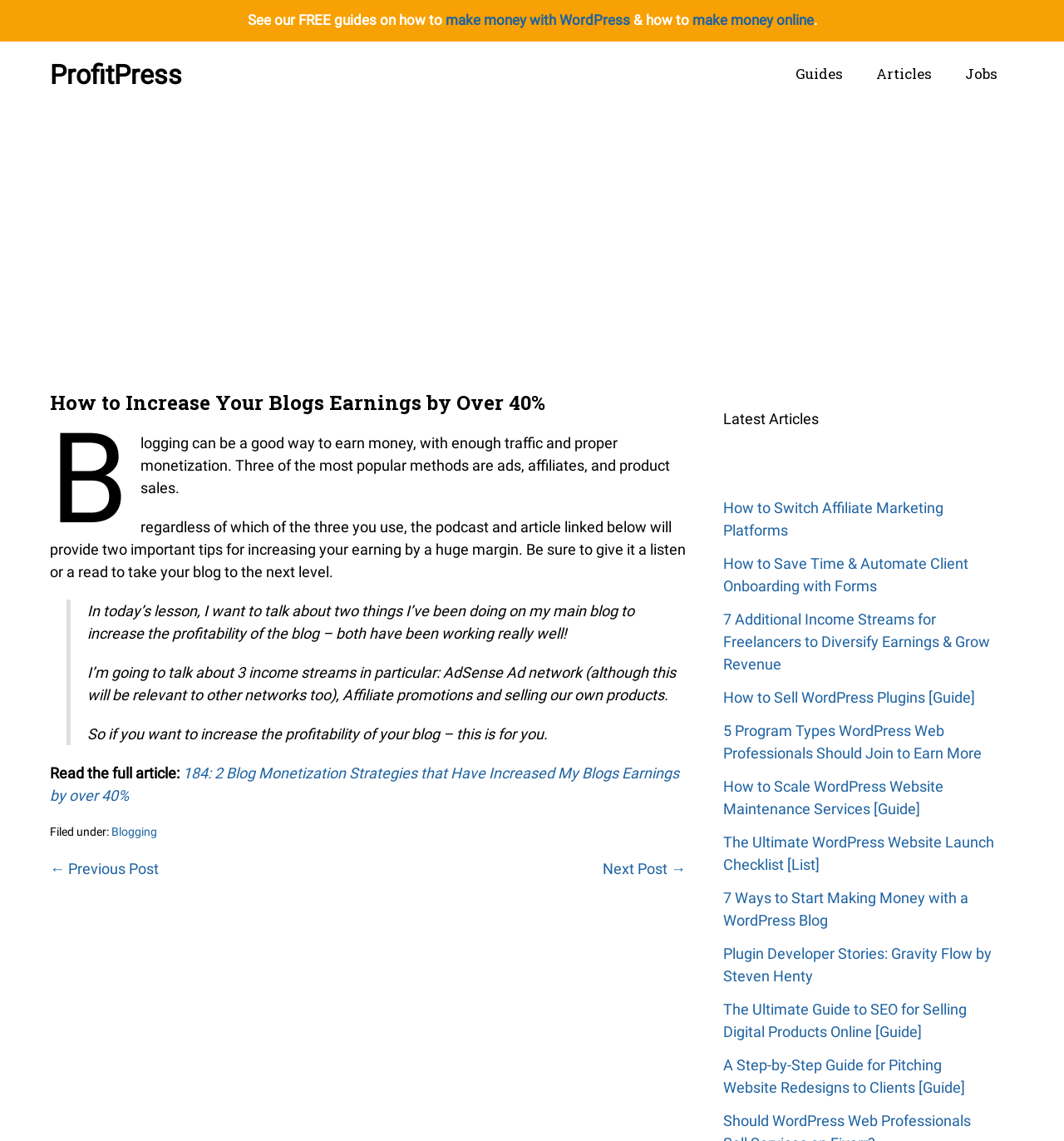Reply to the question below using a single word or brief phrase:
What is the navigation section below the article for?

Post navigation